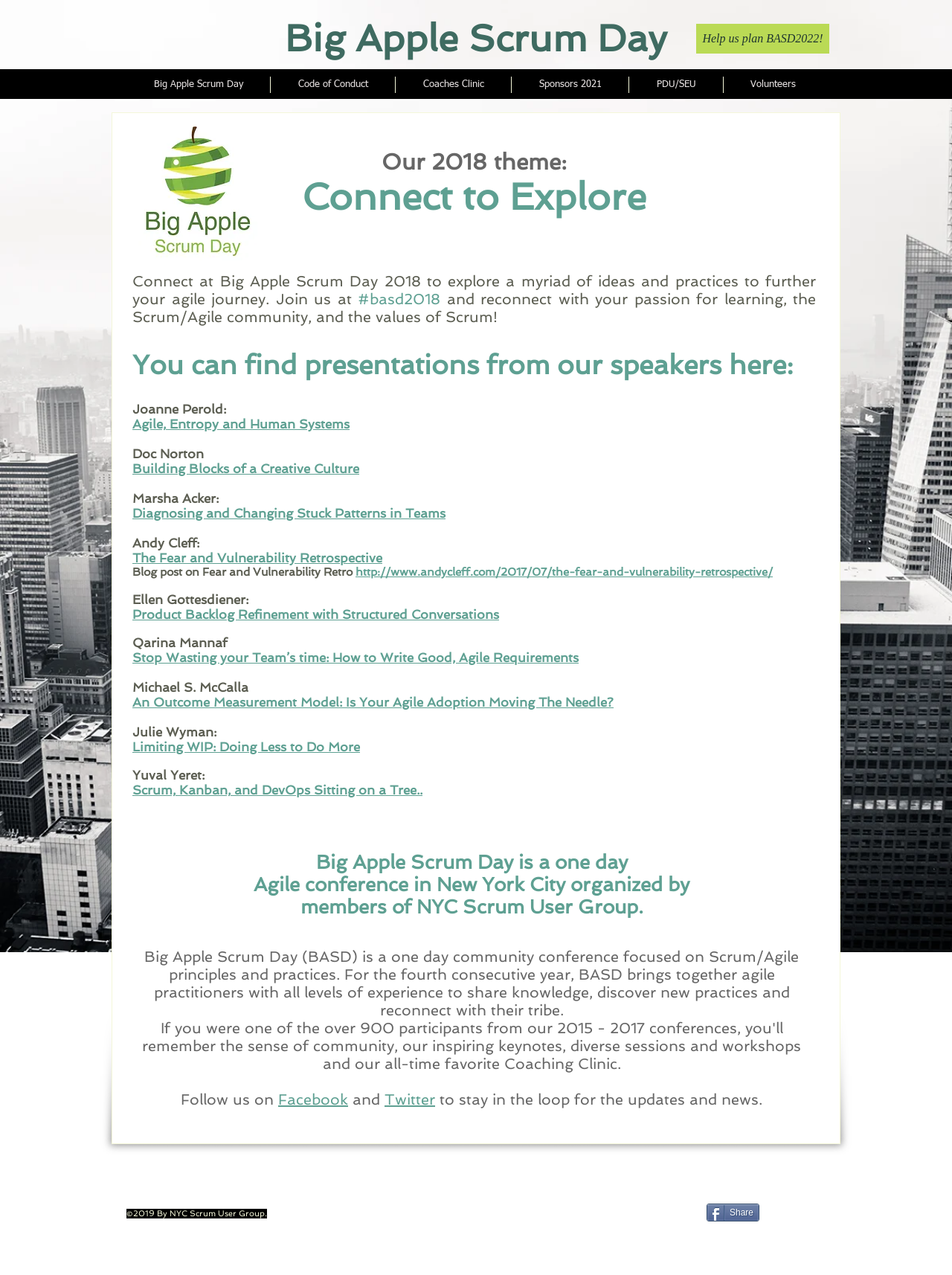Please specify the bounding box coordinates of the area that should be clicked to accomplish the following instruction: "Click the Log In button". The coordinates should consist of four float numbers between 0 and 1, i.e., [left, top, right, bottom].

None